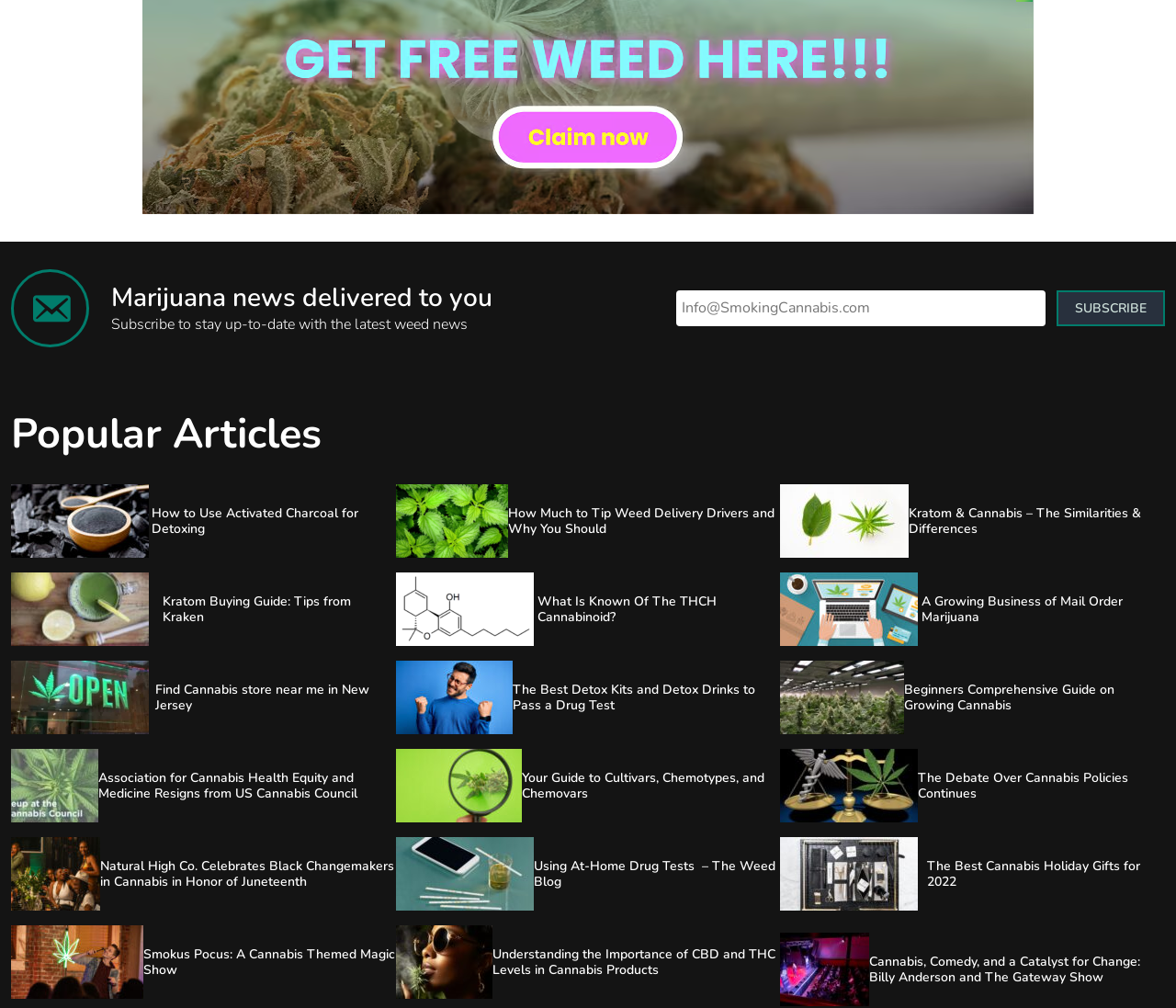What is the function of the 'SUBSCRIBE' button?
We need a detailed and meticulous answer to the question.

The 'SUBSCRIBE' button is located next to the textbox, and it is likely used to submit the email address input in the textbox to subscribe to a newsletter or receive updates.